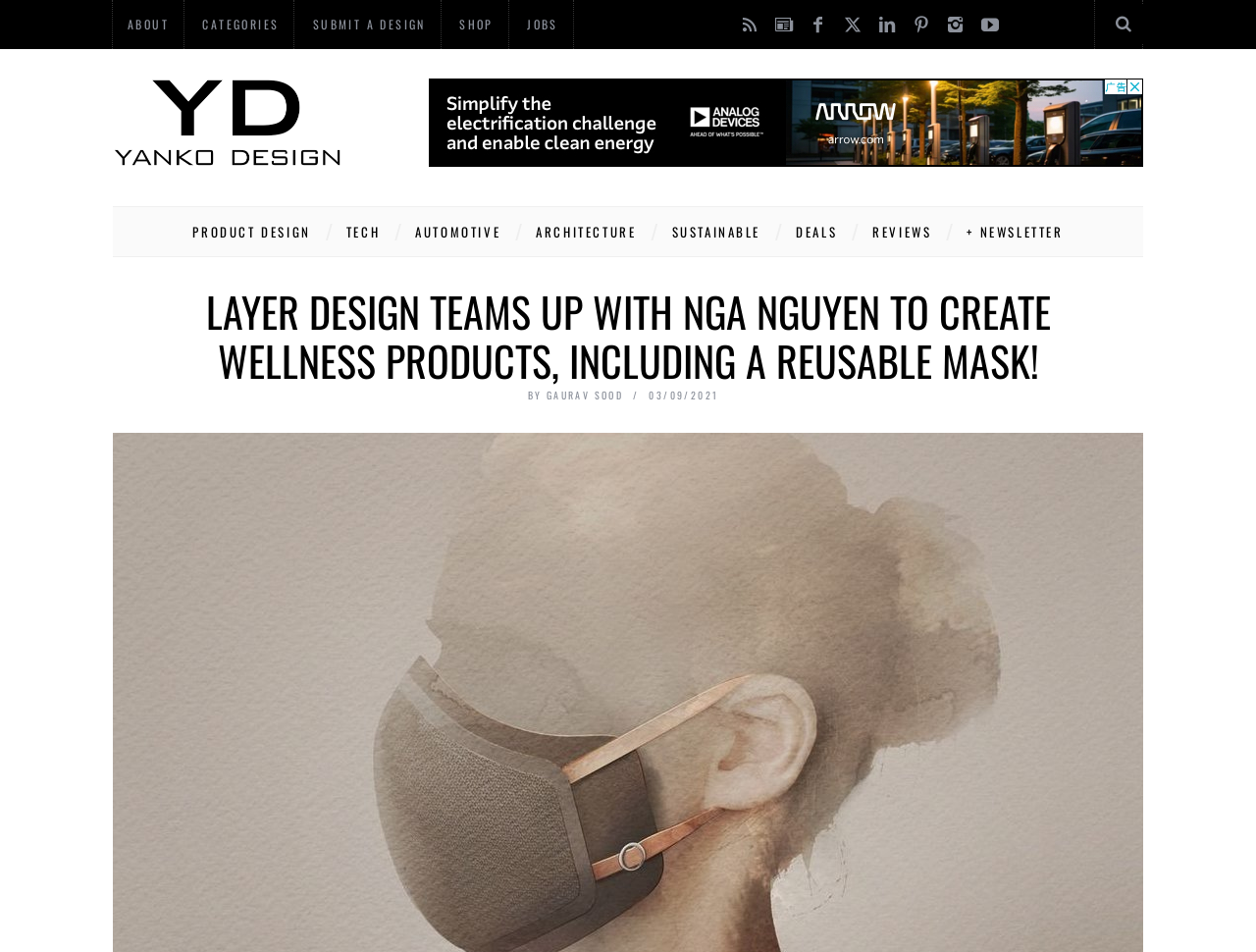For the element described, predict the bounding box coordinates as (top-left x, top-left y, bottom-right x, bottom-right y). All values should be between 0 and 1. Element description: Product Design

[0.142, 0.218, 0.259, 0.269]